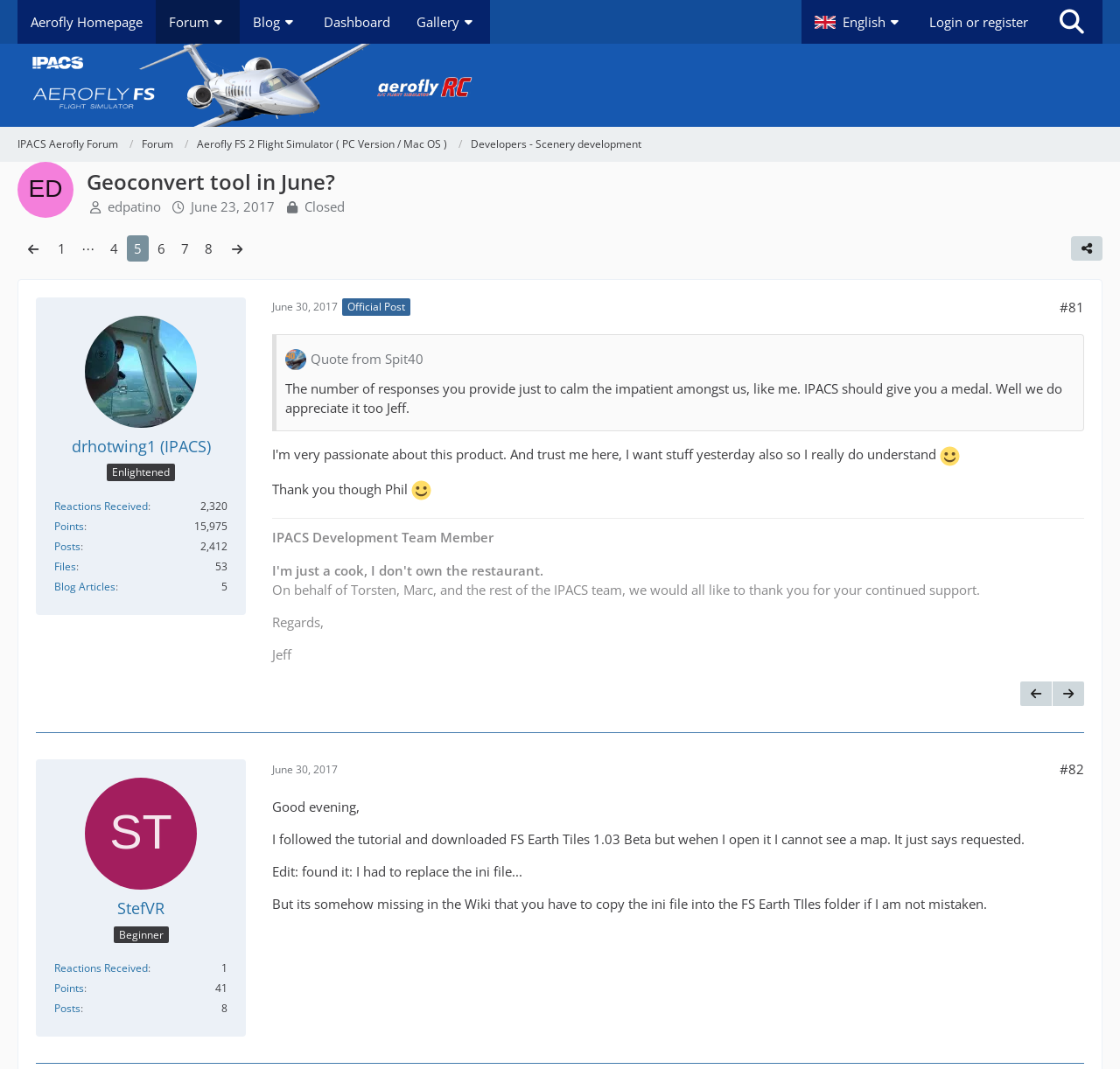Locate the bounding box coordinates of the clickable area to execute the instruction: "Search in the forum". Provide the coordinates as four float numbers between 0 and 1, represented as [left, top, right, bottom].

[0.93, 0.0, 0.984, 0.041]